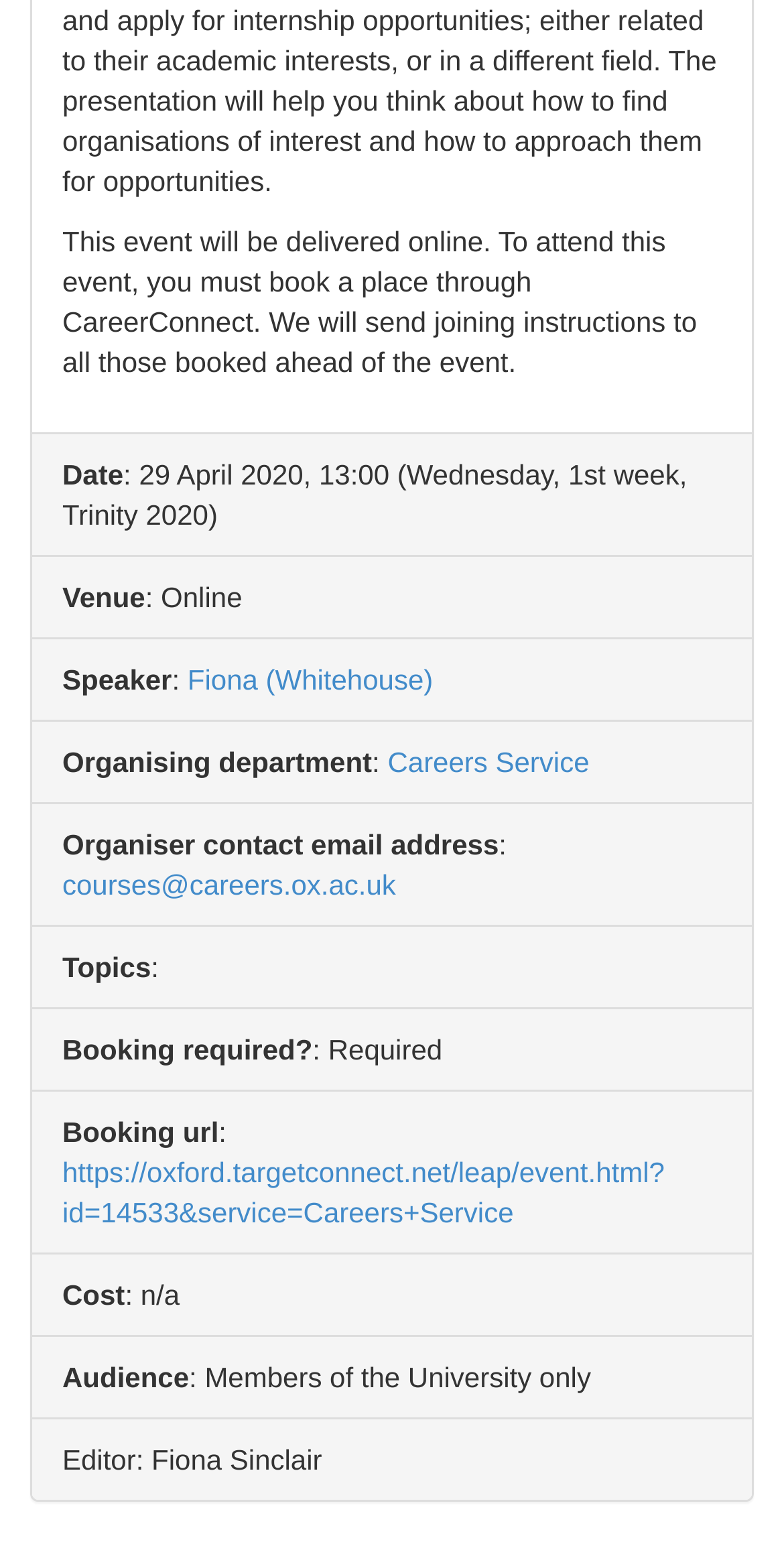Using the webpage screenshot, find the UI element described by MORE FROM AUTHOR. Provide the bounding box coordinates in the format (top-left x, top-left y, bottom-right x, bottom-right y), ensuring all values are floating point numbers between 0 and 1.

None